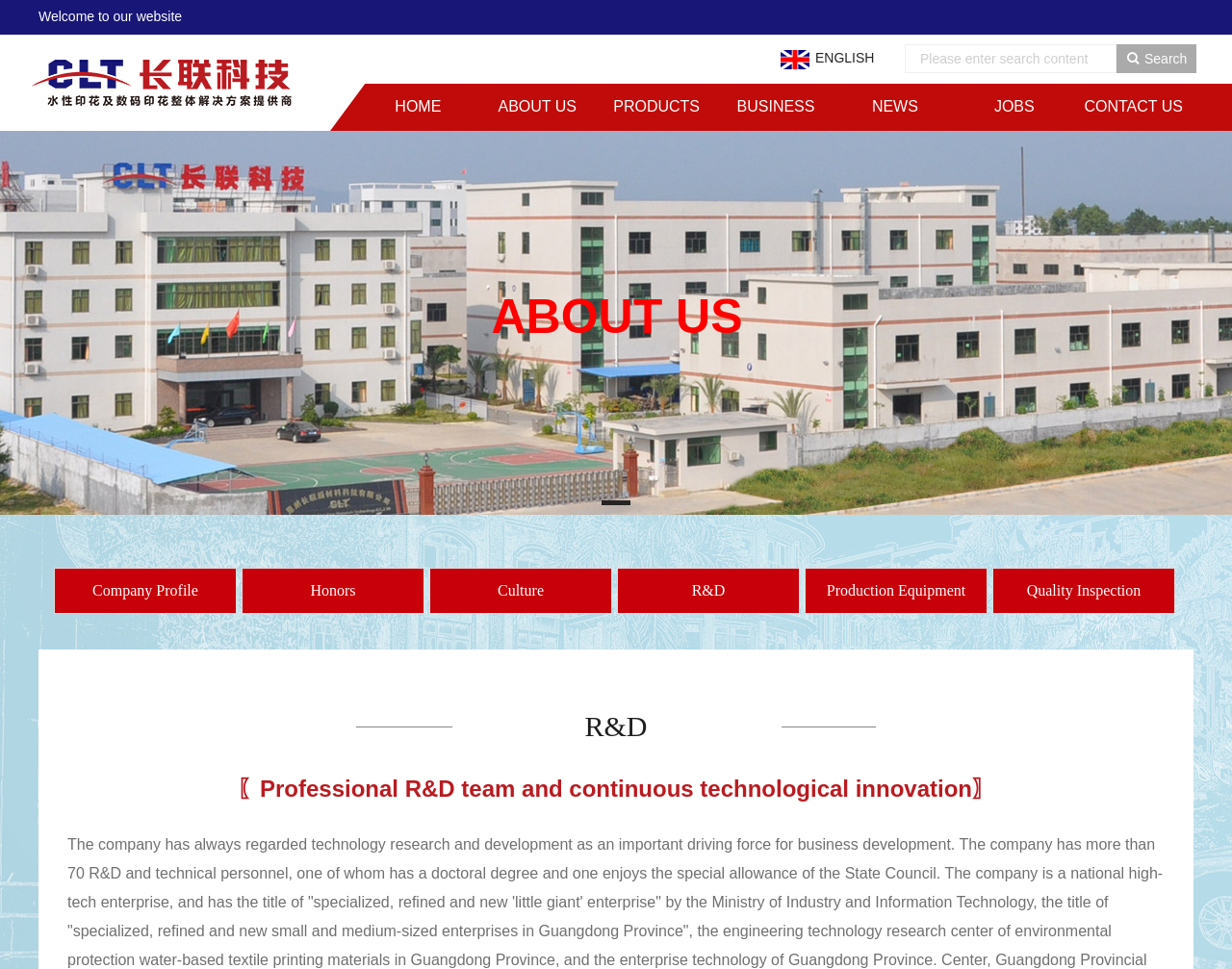Point out the bounding box coordinates of the section to click in order to follow this instruction: "Click HOME".

[0.296, 0.09, 0.382, 0.13]